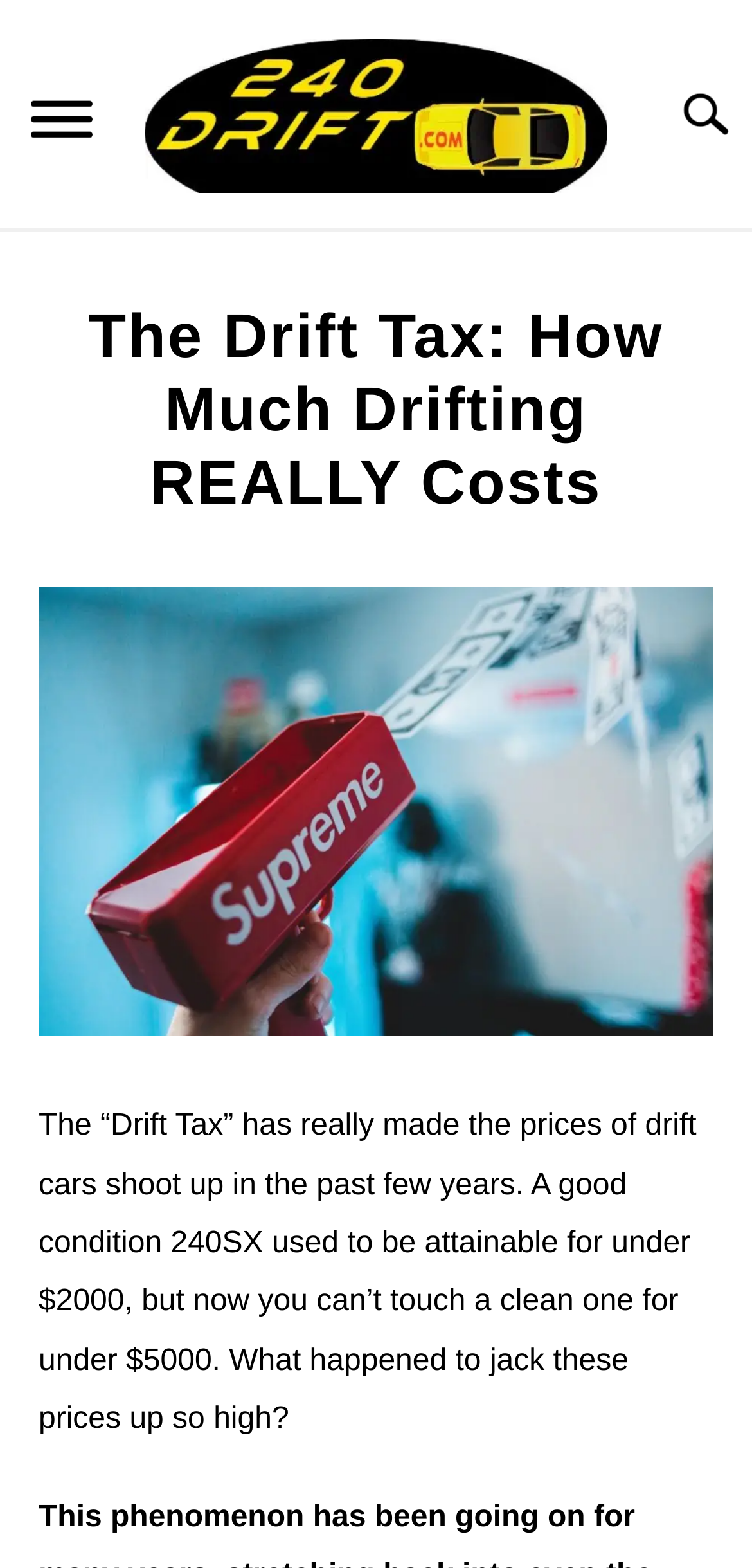Locate the headline of the webpage and generate its content.

The Drift Tax: How Much Drifting REALLY Costs